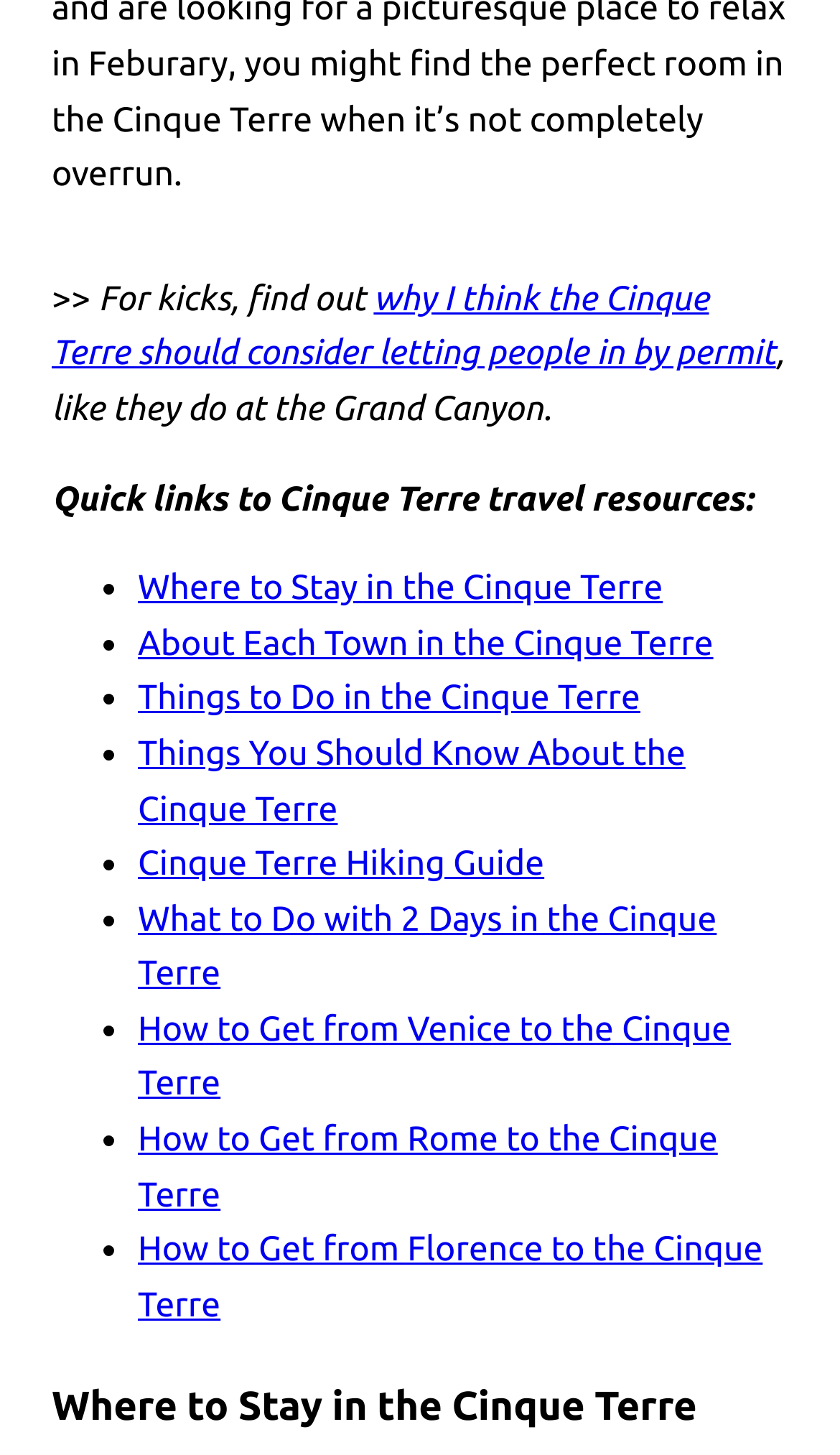Pinpoint the bounding box coordinates of the clickable element to carry out the following instruction: "Click on 'ToC'."

None